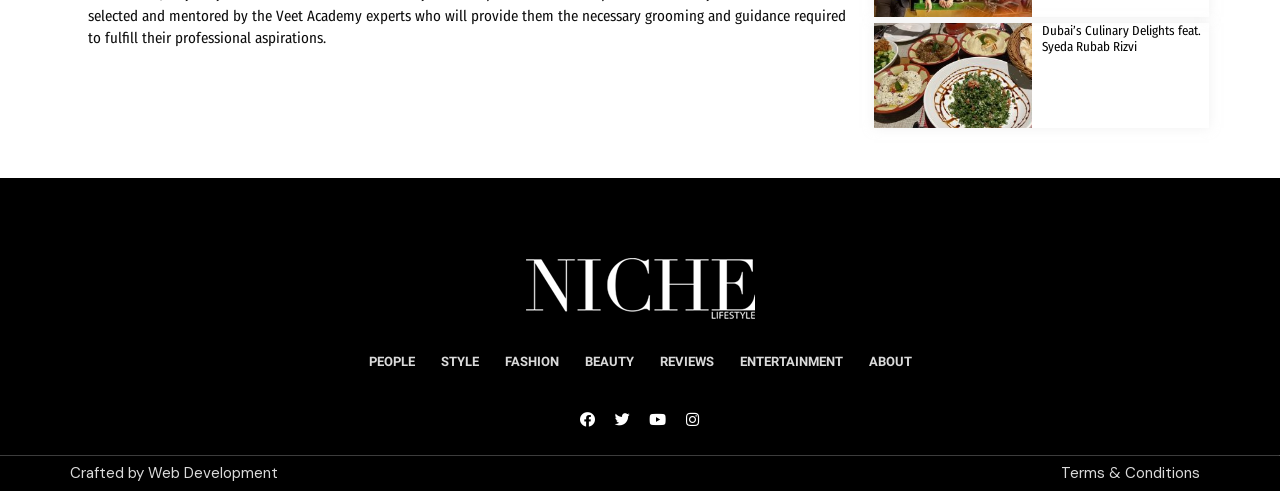Kindly determine the bounding box coordinates for the clickable area to achieve the given instruction: "View Terms & Conditions".

[0.829, 0.942, 0.938, 0.983]